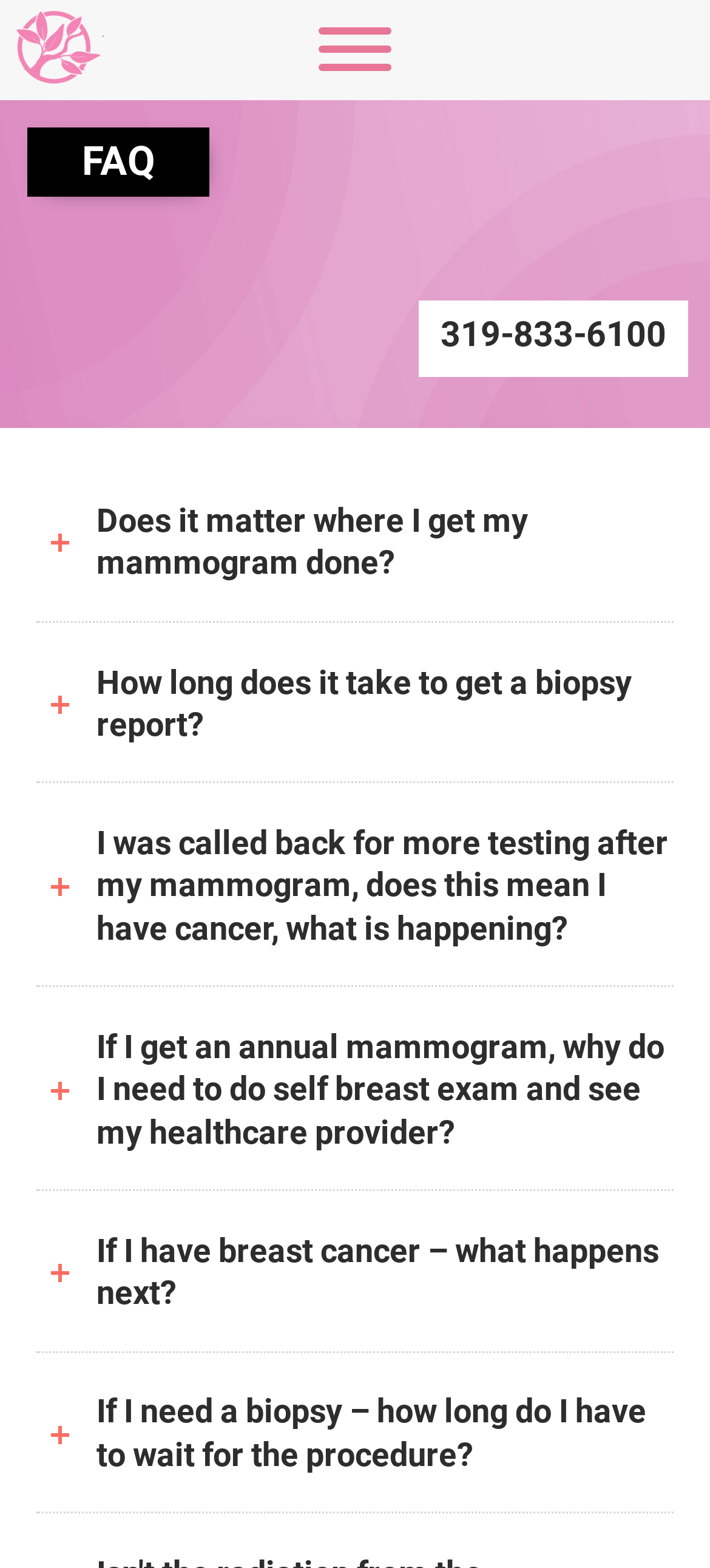Locate and provide the bounding box coordinates for the HTML element that matches this description: "How We Work".

[0.0, 0.294, 1.0, 0.333]